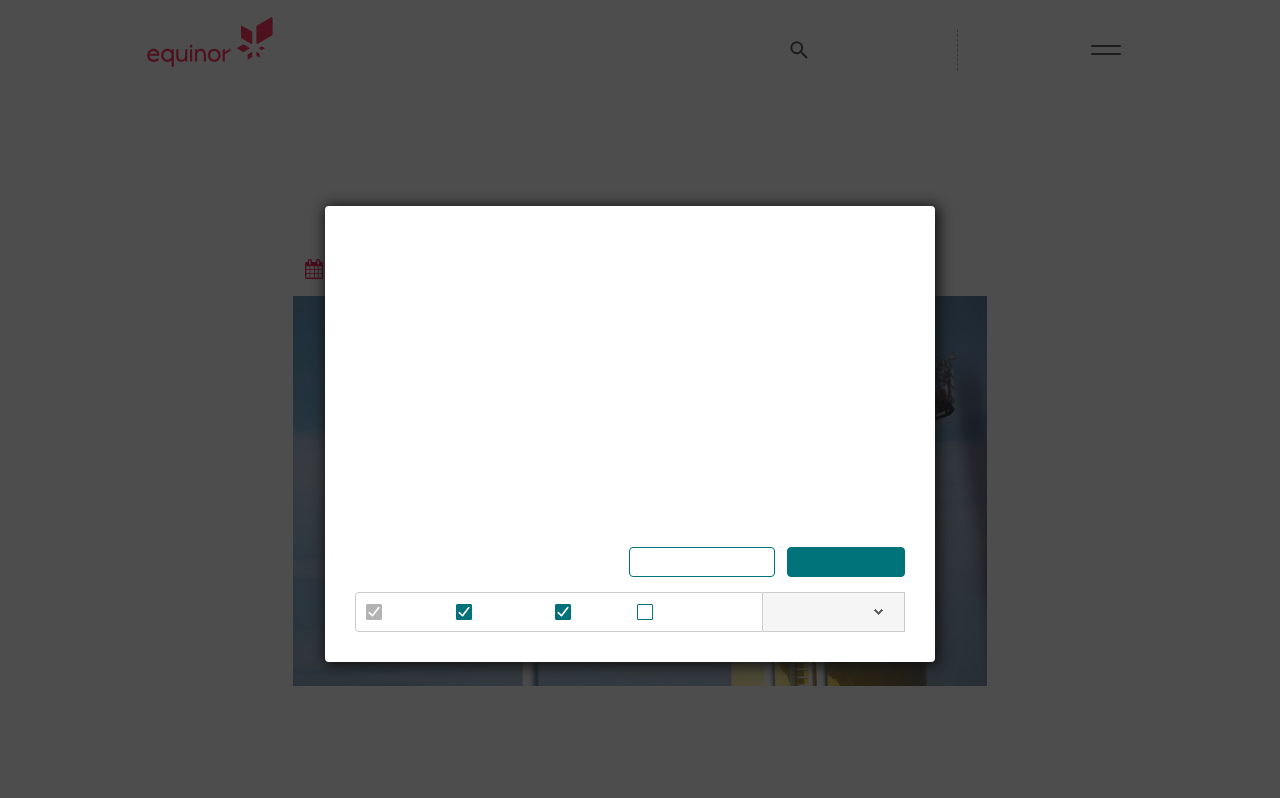Provide the bounding box coordinates of the HTML element described by the text: "Switch to English (UK)en". The coordinates should be in the format [left, top, right, bottom] with values between 0 and 1.

[0.722, 0.036, 0.75, 0.089]